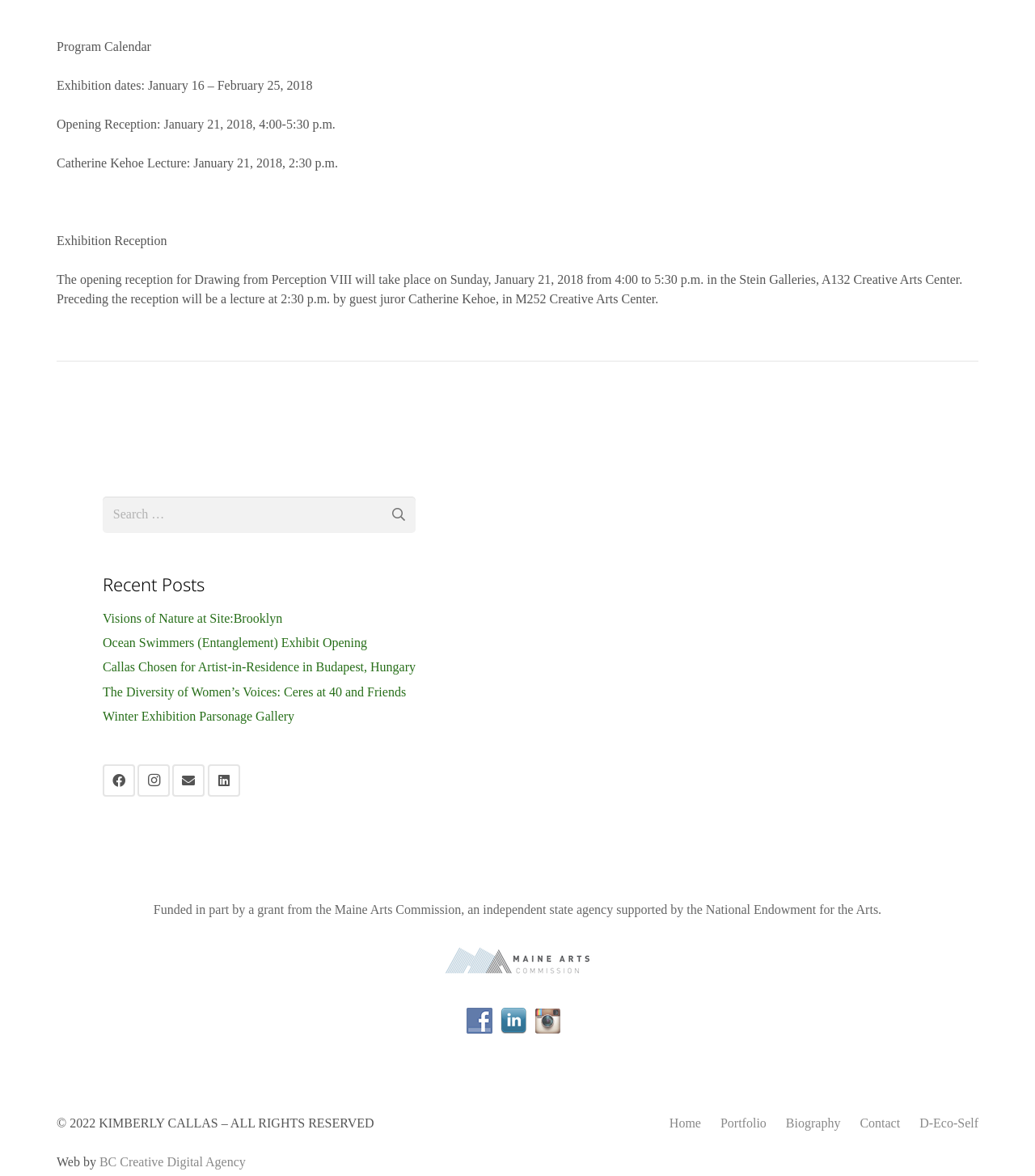Using the provided element description: "alt="MAC LOGO"", identify the bounding box coordinates. The coordinates should be four floats between 0 and 1 in the order [left, top, right, bottom].

[0.055, 0.799, 0.945, 0.835]